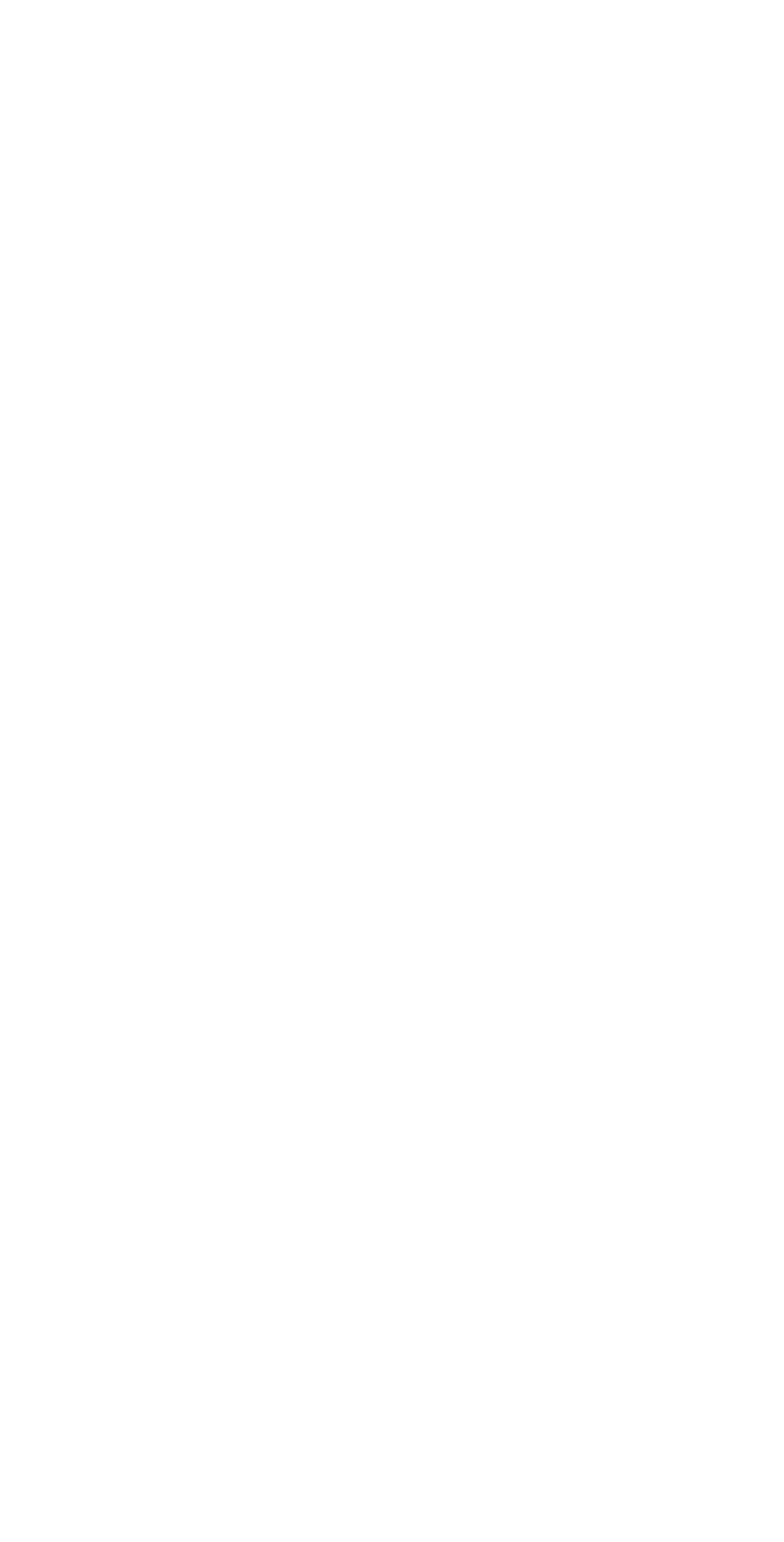Determine the bounding box coordinates of the clickable element to complete this instruction: "Click the 'About' link". Provide the coordinates in the format of four float numbers between 0 and 1, [left, top, right, bottom].

[0.077, 0.253, 0.187, 0.277]